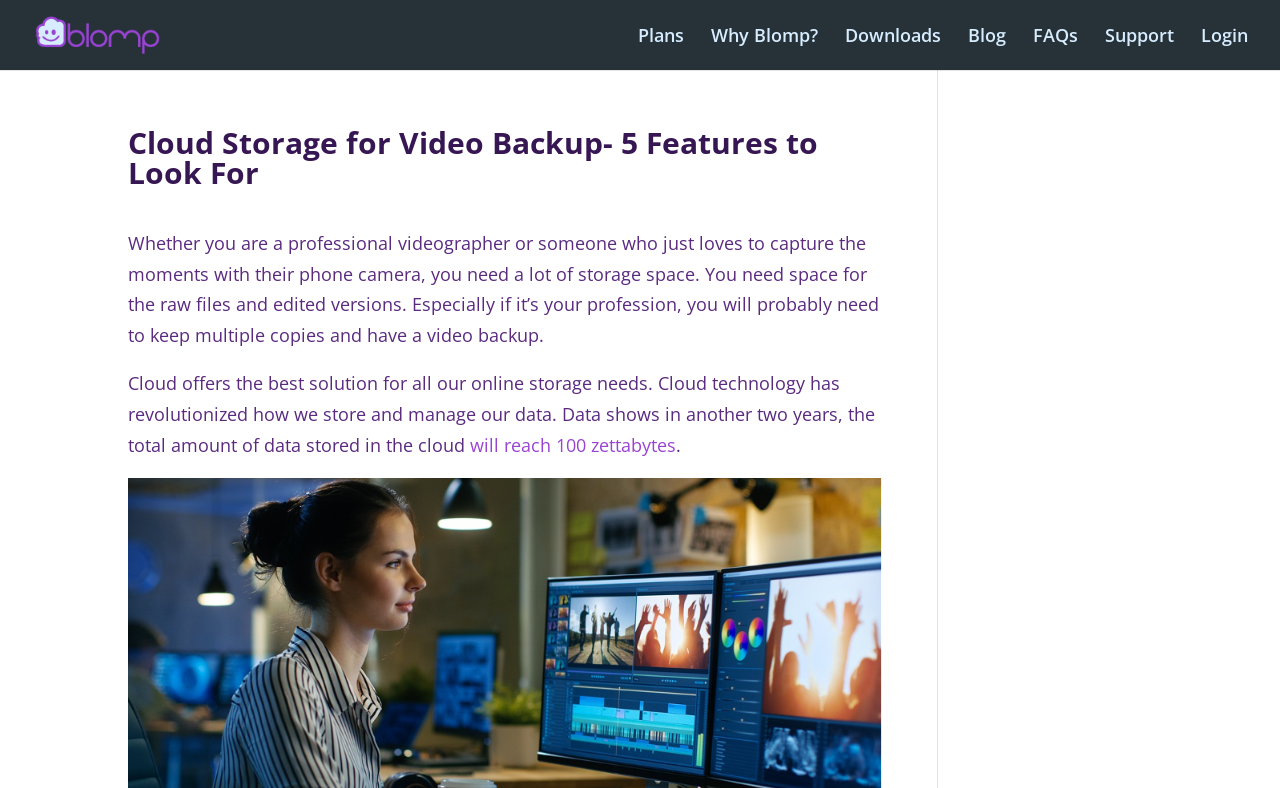Predict the bounding box for the UI component with the following description: "will reach 100 zettabytes".

[0.367, 0.549, 0.528, 0.579]